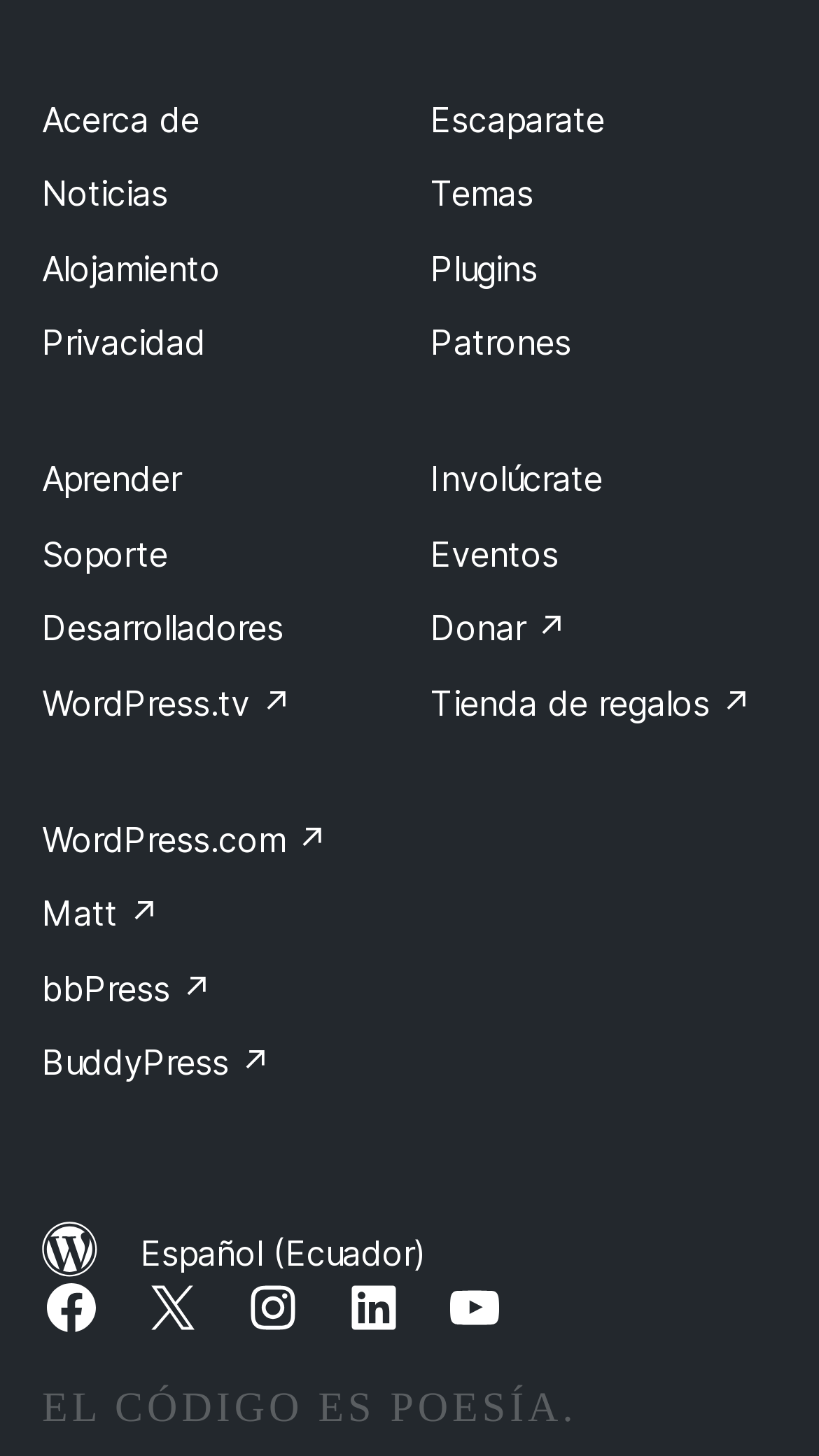Locate the bounding box coordinates of the UI element described by: "bbPress ↗". Provide the coordinates as four float numbers between 0 and 1, formatted as [left, top, right, bottom].

[0.051, 0.664, 0.259, 0.693]